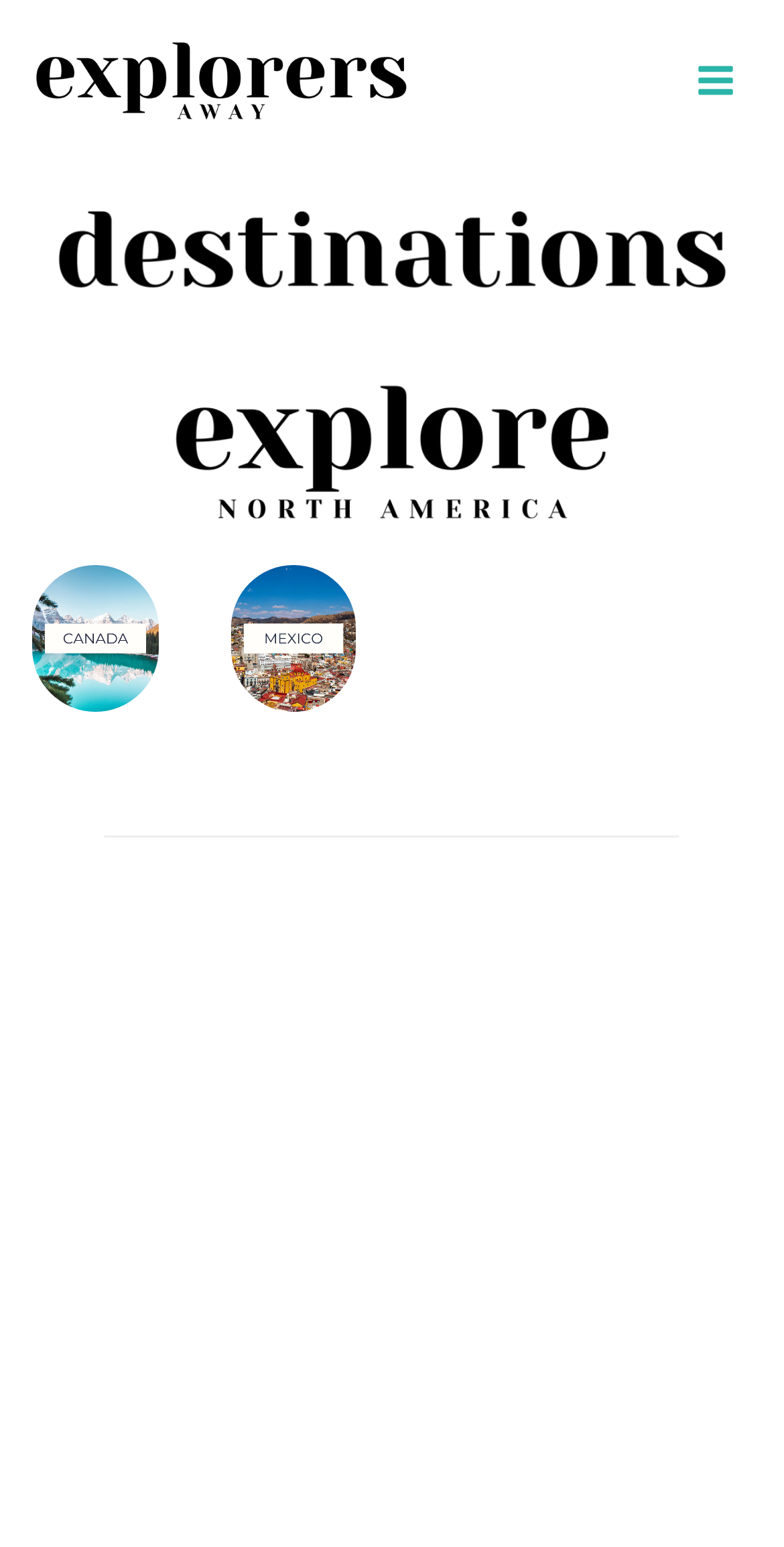Give a short answer using one word or phrase for the question:
What is the first destination listed?

Canada